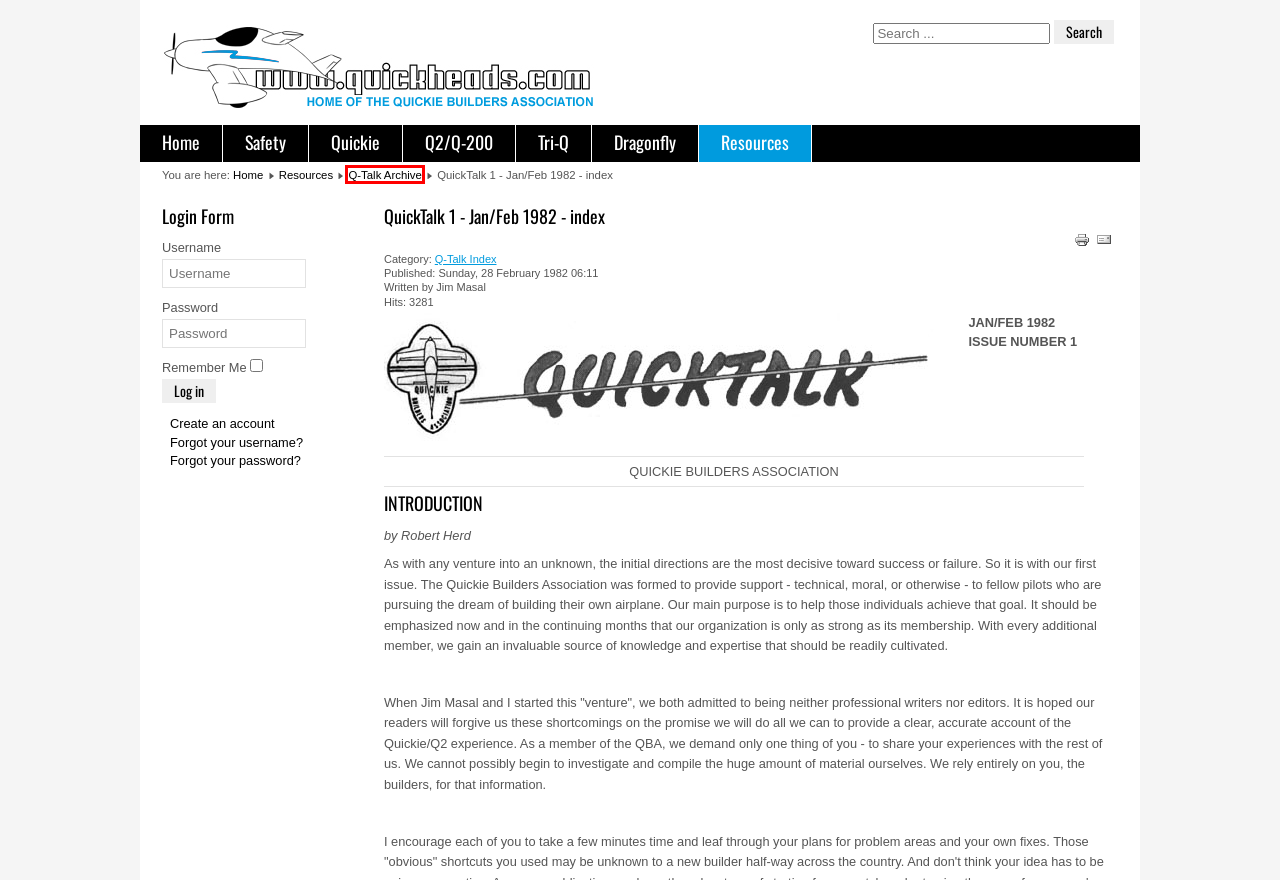You have received a screenshot of a webpage with a red bounding box indicating a UI element. Please determine the most fitting webpage description that matches the new webpage after clicking on the indicated element. The choices are:
A. Resources
B. Safety
C. Tri-Q
D. Q-Talk Archive
E. Home
F. QuickTalk 1 - COMING UP IN MAR/APR
G. QuickTalk 1 - ODDS and ENDS
H. Dragonfly

D